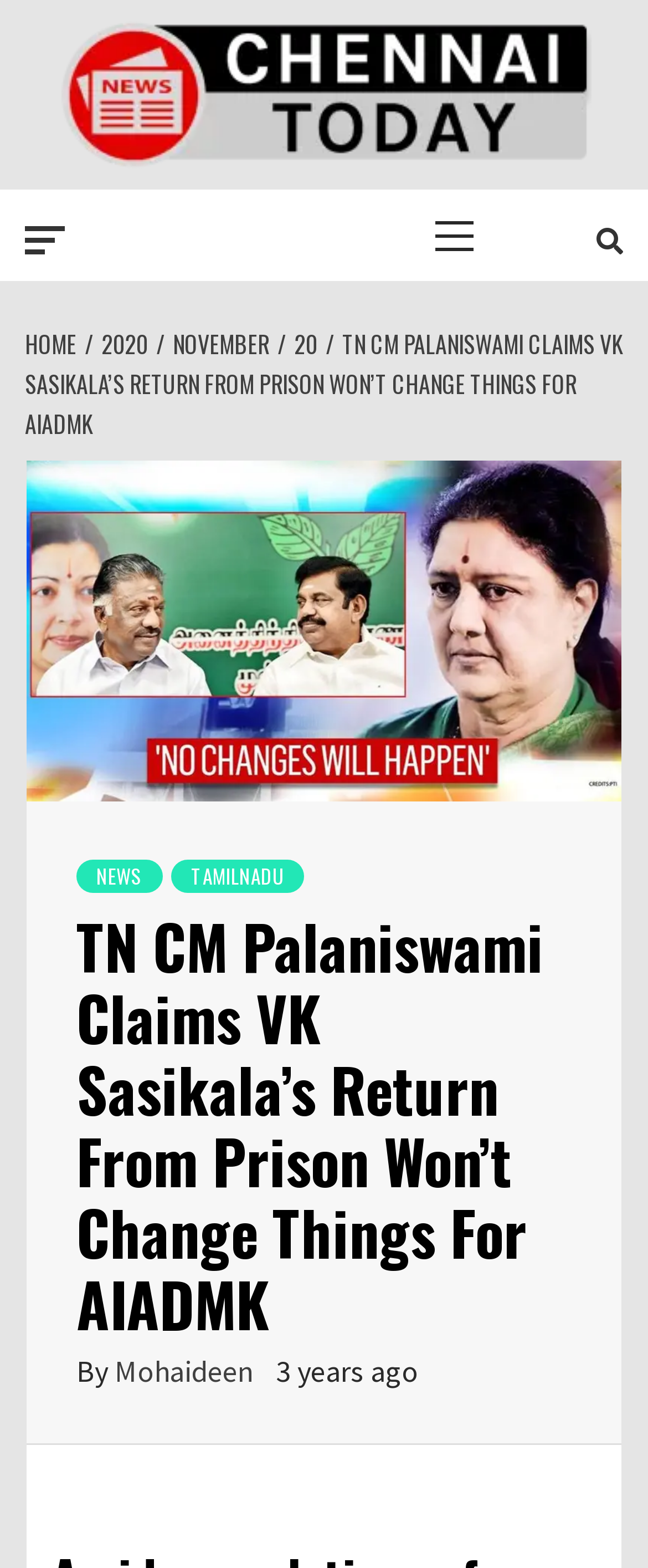Given the description: "Chennai Today", determine the bounding box coordinates of the UI element. The coordinates should be formatted as four float numbers between 0 and 1, [left, top, right, bottom].

[0.233, 0.099, 0.792, 0.269]